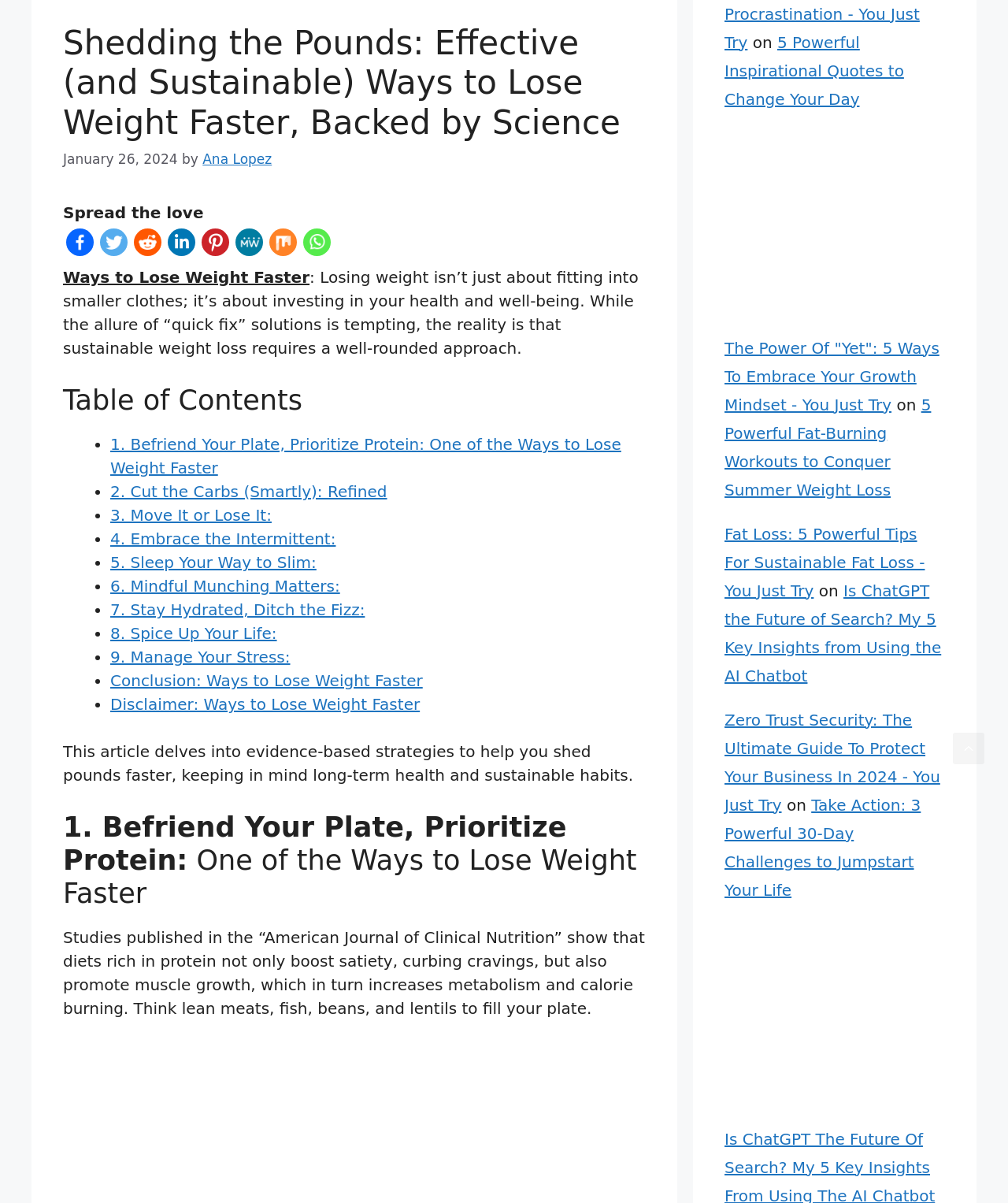Please mark the bounding box coordinates of the area that should be clicked to carry out the instruction: "Visit the author's page".

[0.201, 0.126, 0.27, 0.139]